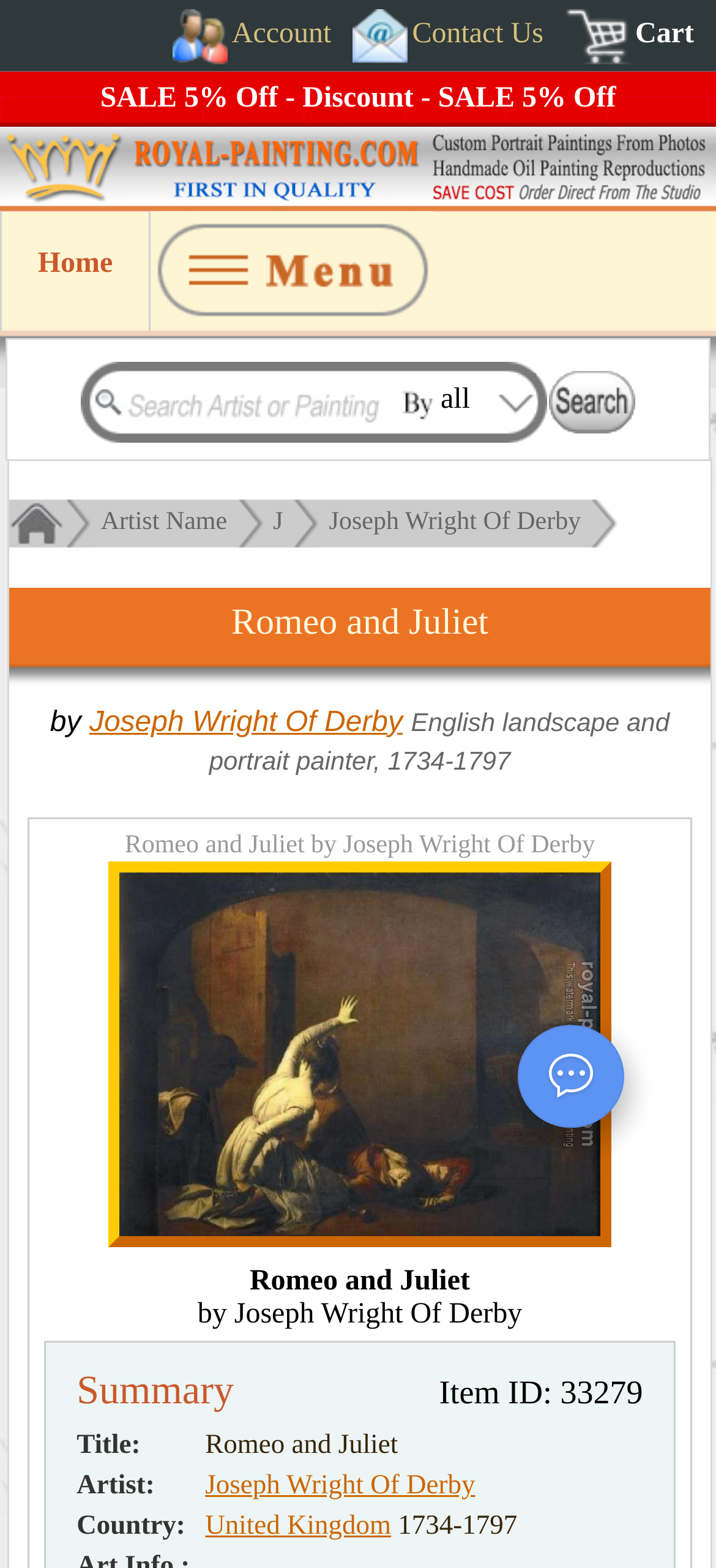Could you determine the bounding box coordinates of the clickable element to complete the instruction: "View artist information"? Provide the coordinates as four float numbers between 0 and 1, i.e., [left, top, right, bottom].

[0.125, 0.45, 0.562, 0.47]